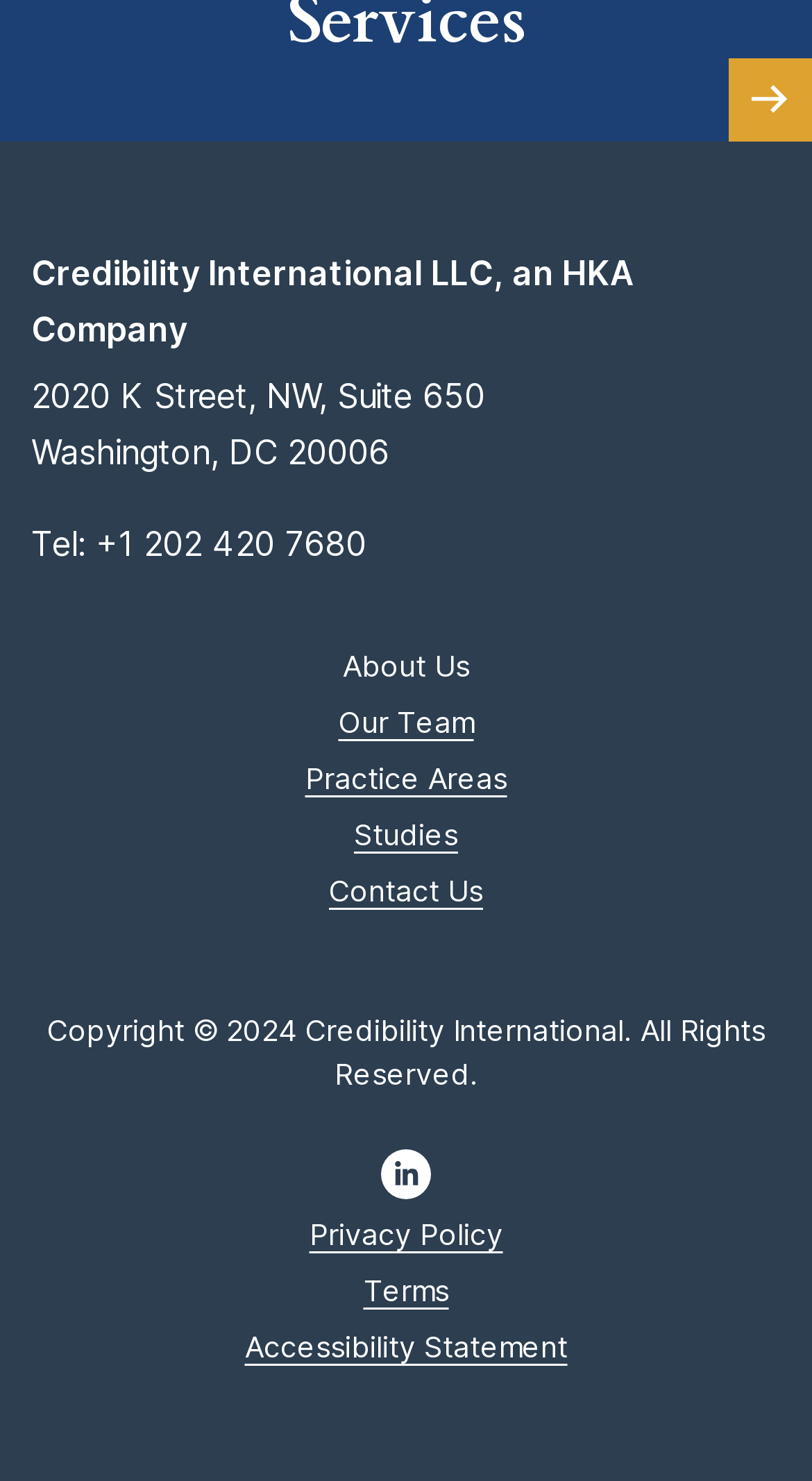Given the webpage screenshot, identify the bounding box of the UI element that matches this description: "+1 202 420 7680".

[0.118, 0.352, 0.451, 0.38]